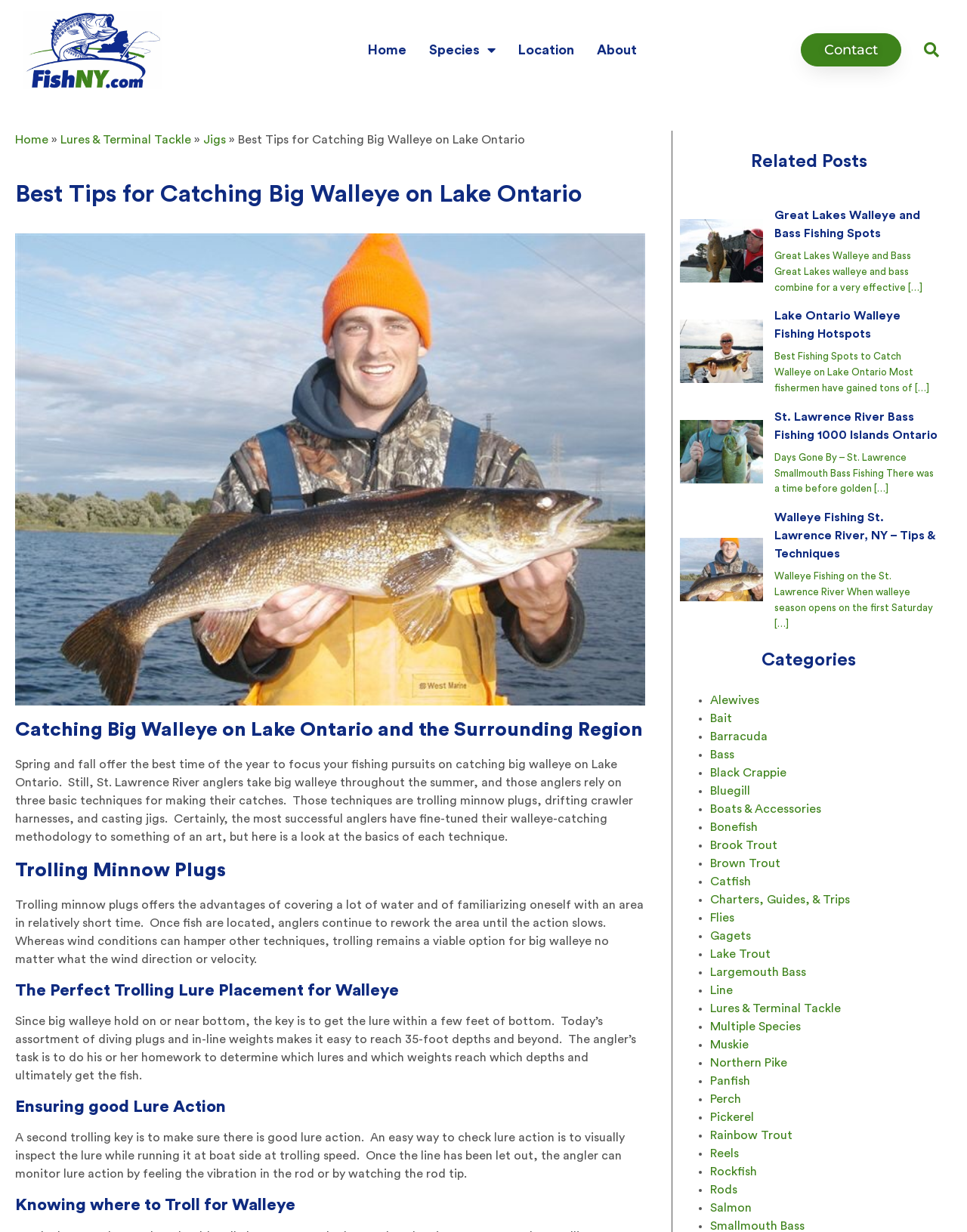Identify the bounding box coordinates of the clickable region to carry out the given instruction: "Click on the 'Home' link".

[0.369, 0.026, 0.432, 0.055]